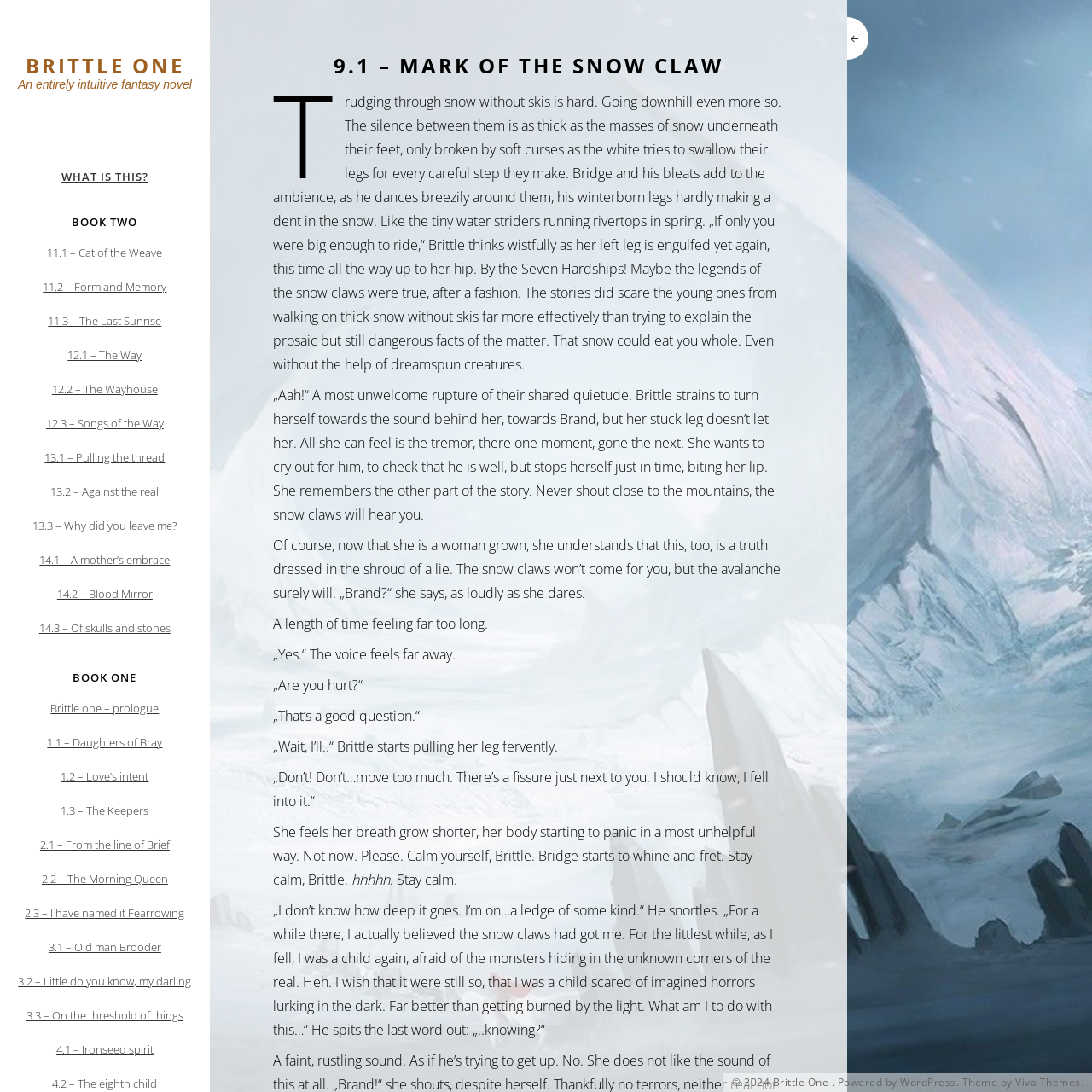Determine the bounding box coordinates of the clickable region to execute the instruction: "Read '9.1 – MARK OF THE SNOW CLAW'". The coordinates should be four float numbers between 0 and 1, denoted as [left, top, right, bottom].

[0.25, 0.049, 0.717, 0.075]